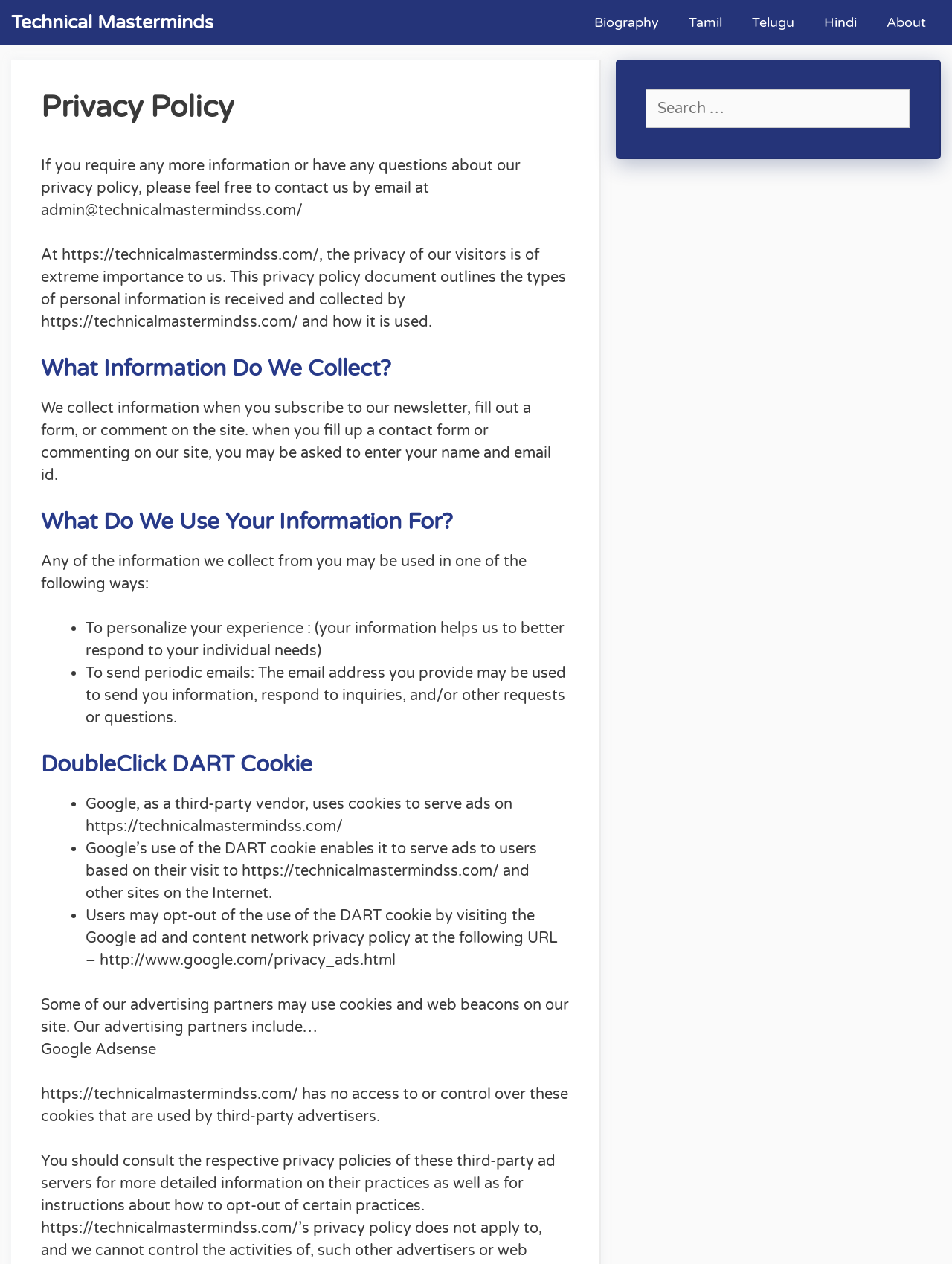How can I contact the website administrator?
Respond with a short answer, either a single word or a phrase, based on the image.

admin@technicalmastermindss.com